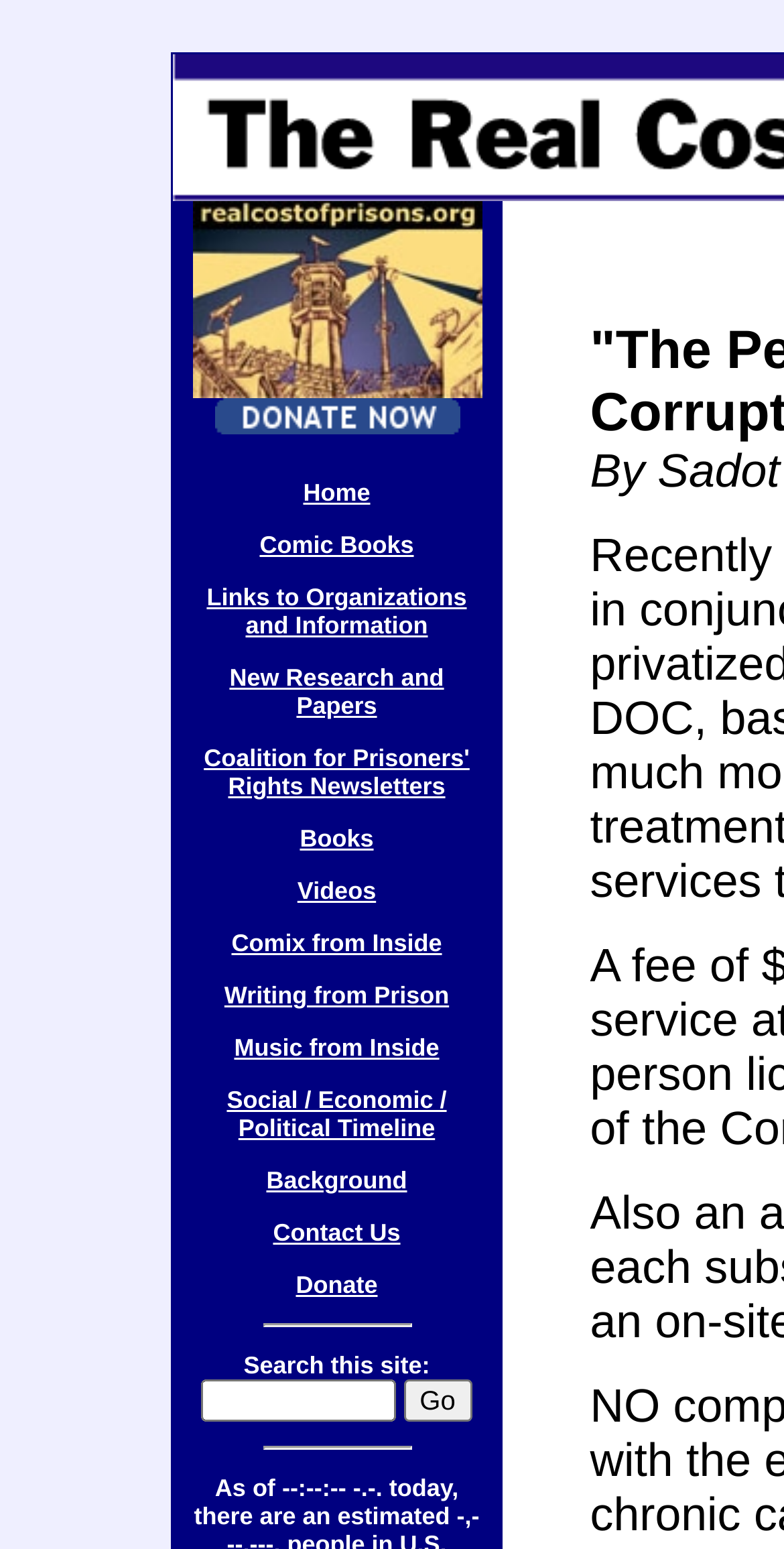Given the element description Writing from Prison, identify the bounding box coordinates for the UI element on the webpage screenshot. The format should be (top-left x, top-left y, bottom-right x, bottom-right y), with values between 0 and 1.

[0.286, 0.633, 0.573, 0.652]